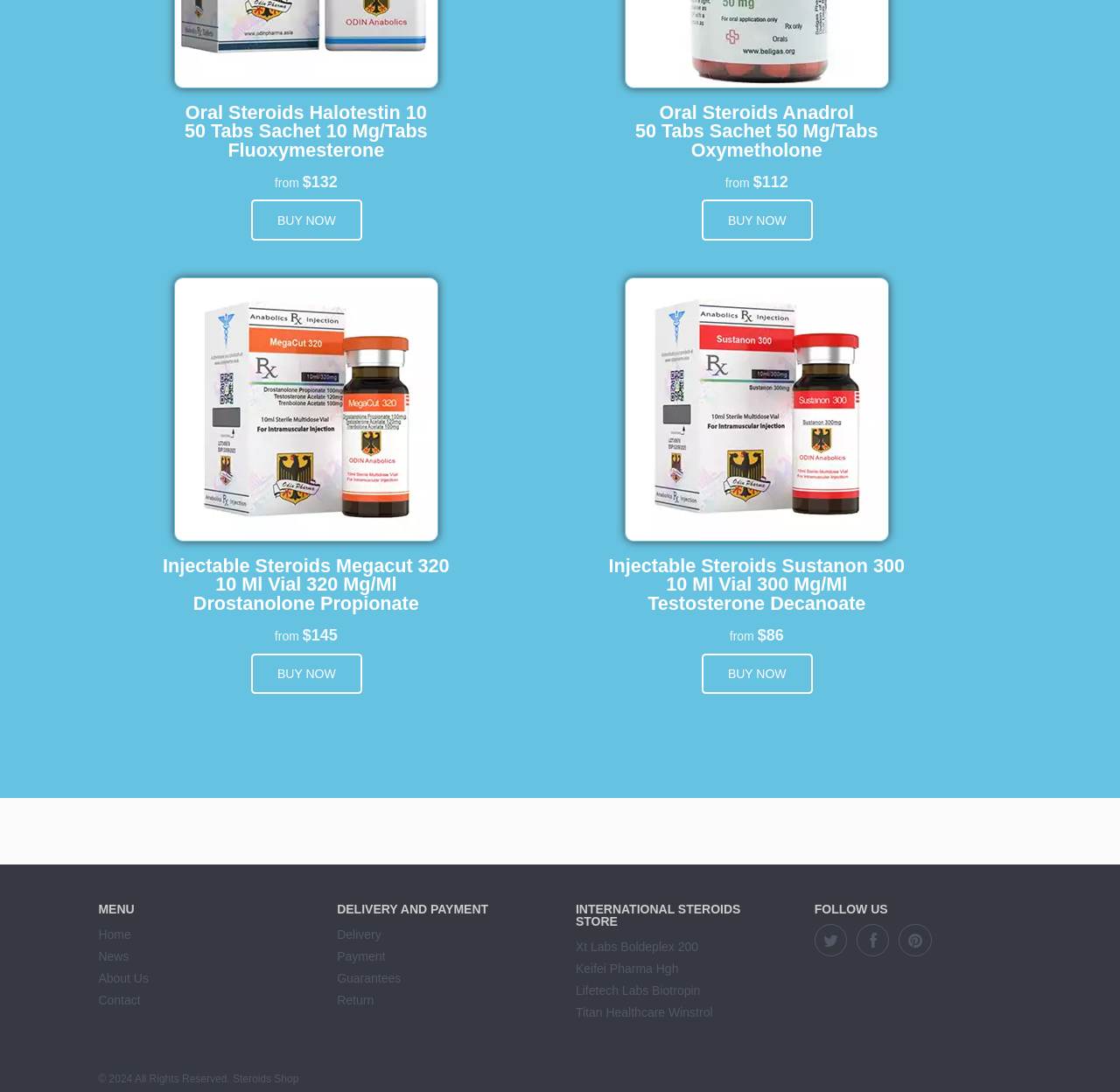Provide a short answer to the following question with just one word or phrase: What is the copyright year mentioned at the bottom of the webpage?

2024